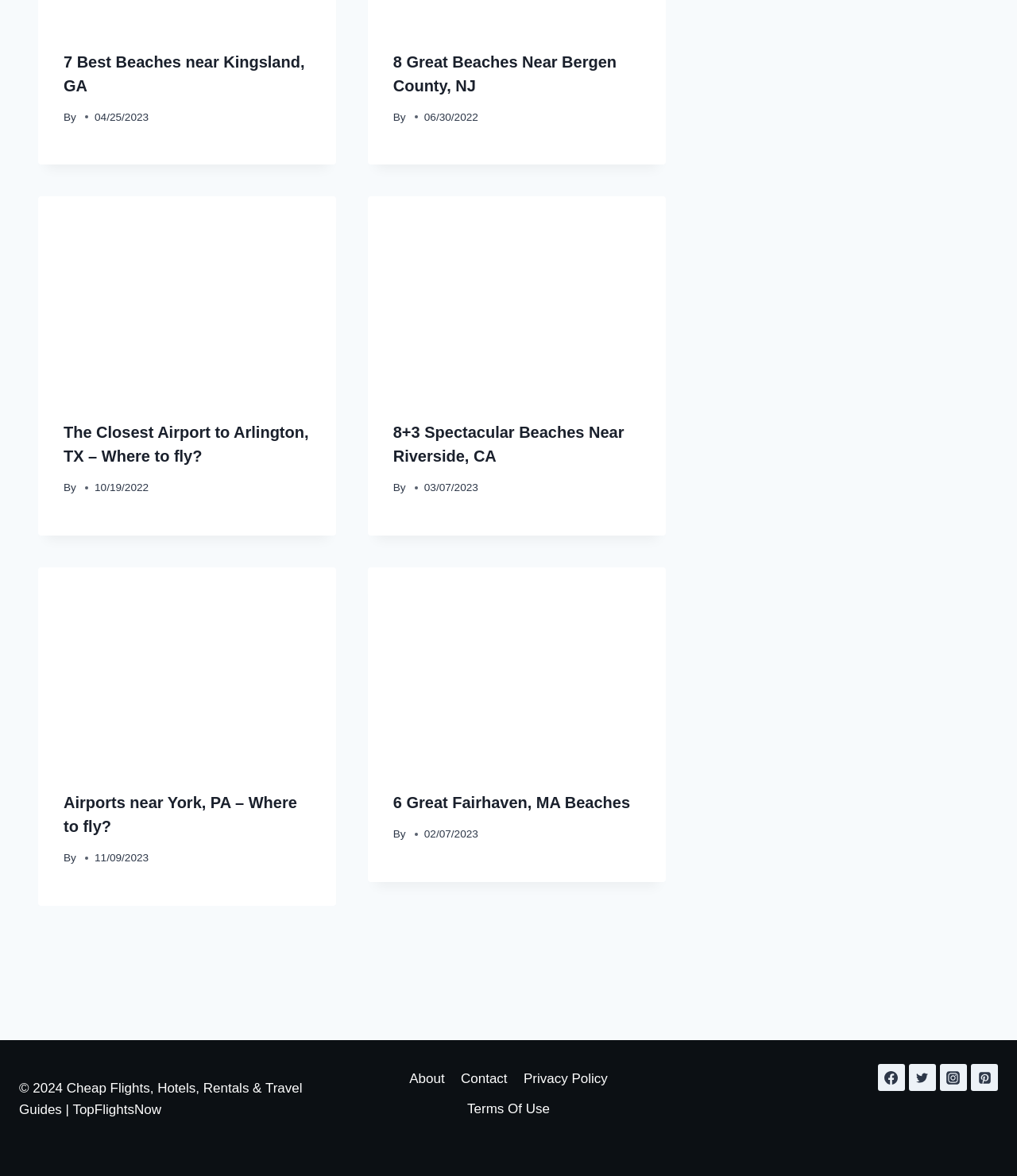Find the bounding box coordinates of the element to click in order to complete this instruction: "Follow TopFlightsNow on Facebook". The bounding box coordinates must be four float numbers between 0 and 1, denoted as [left, top, right, bottom].

[0.863, 0.905, 0.89, 0.928]